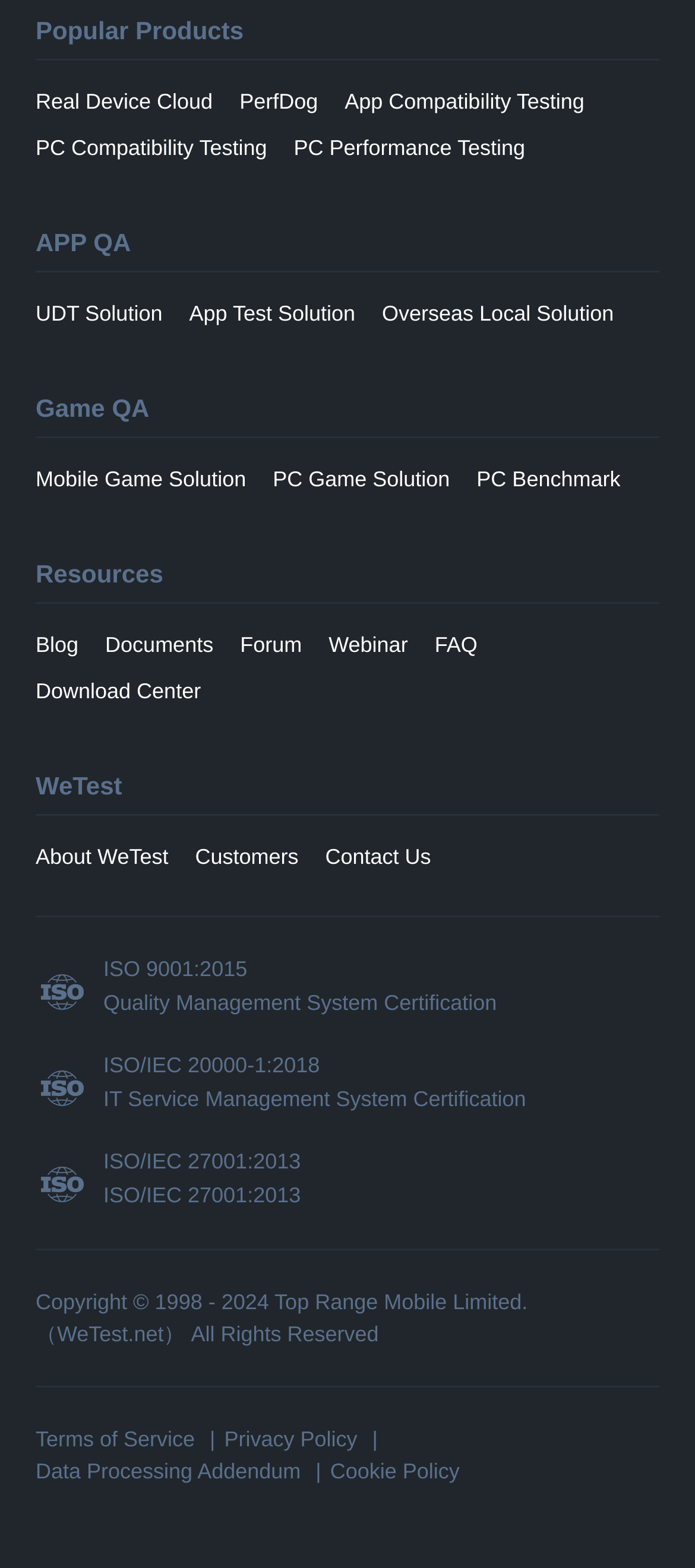Find the bounding box coordinates for the UI element whose description is: "Contact Us". The coordinates should be four float numbers between 0 and 1, in the format [left, top, right, bottom].

[0.468, 0.531, 0.62, 0.561]